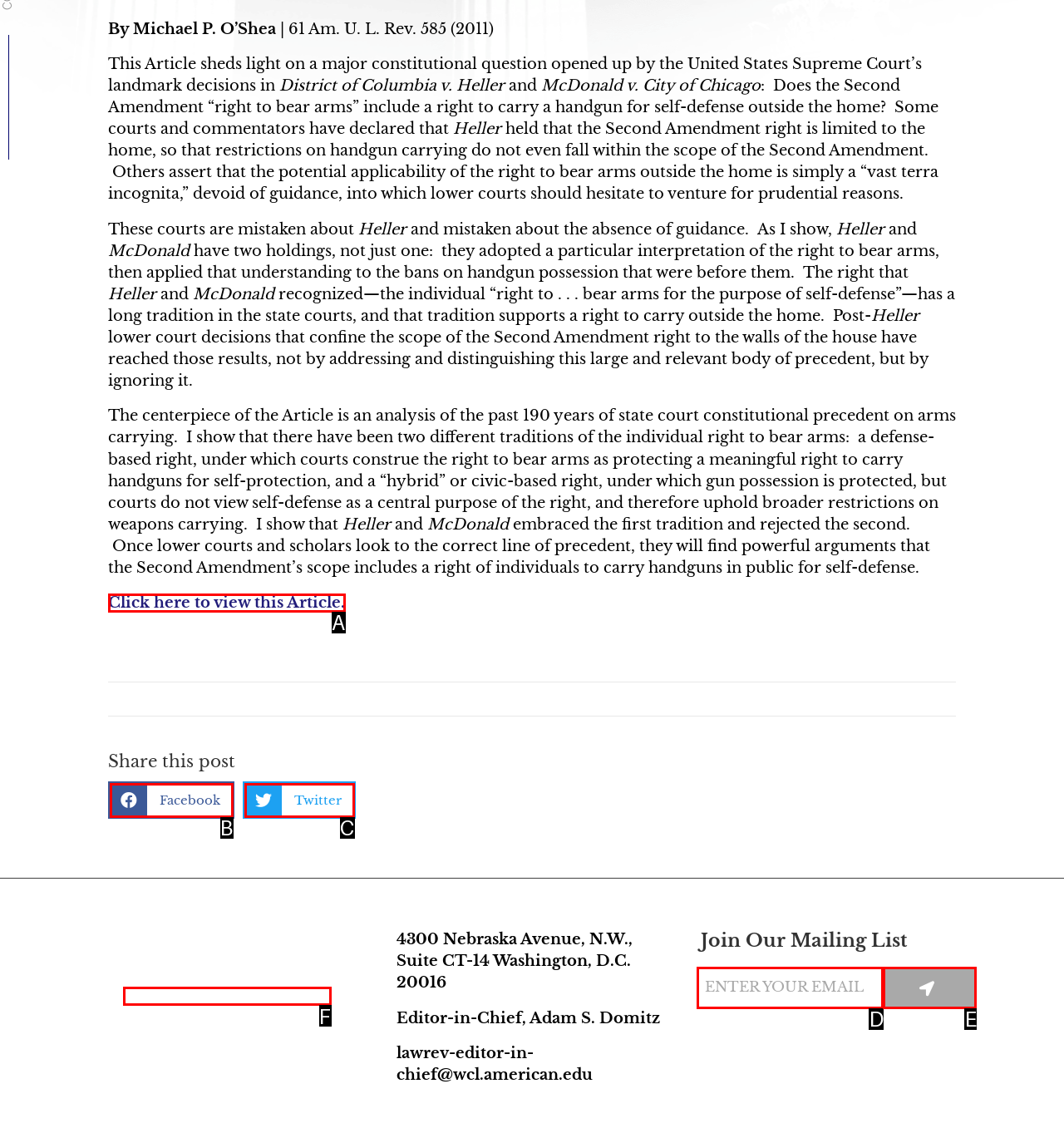Identify which HTML element aligns with the description: Twitter
Answer using the letter of the correct choice from the options available.

C